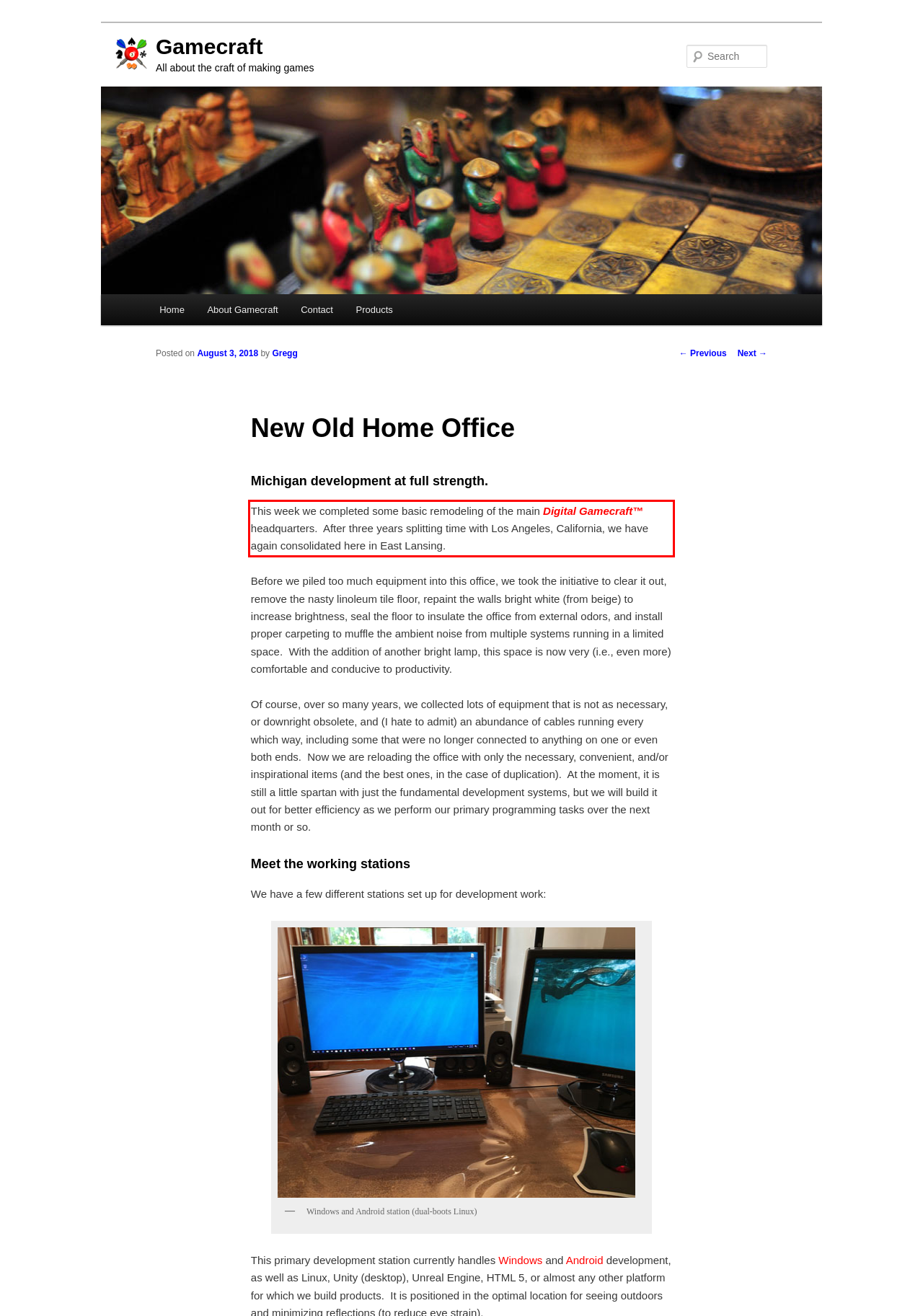The screenshot provided shows a webpage with a red bounding box. Apply OCR to the text within this red bounding box and provide the extracted content.

This week we completed some basic remodeling of the main Digital Gamecraft™ headquarters. After three years splitting time with Los Angeles, California, we have again consolidated here in East Lansing.